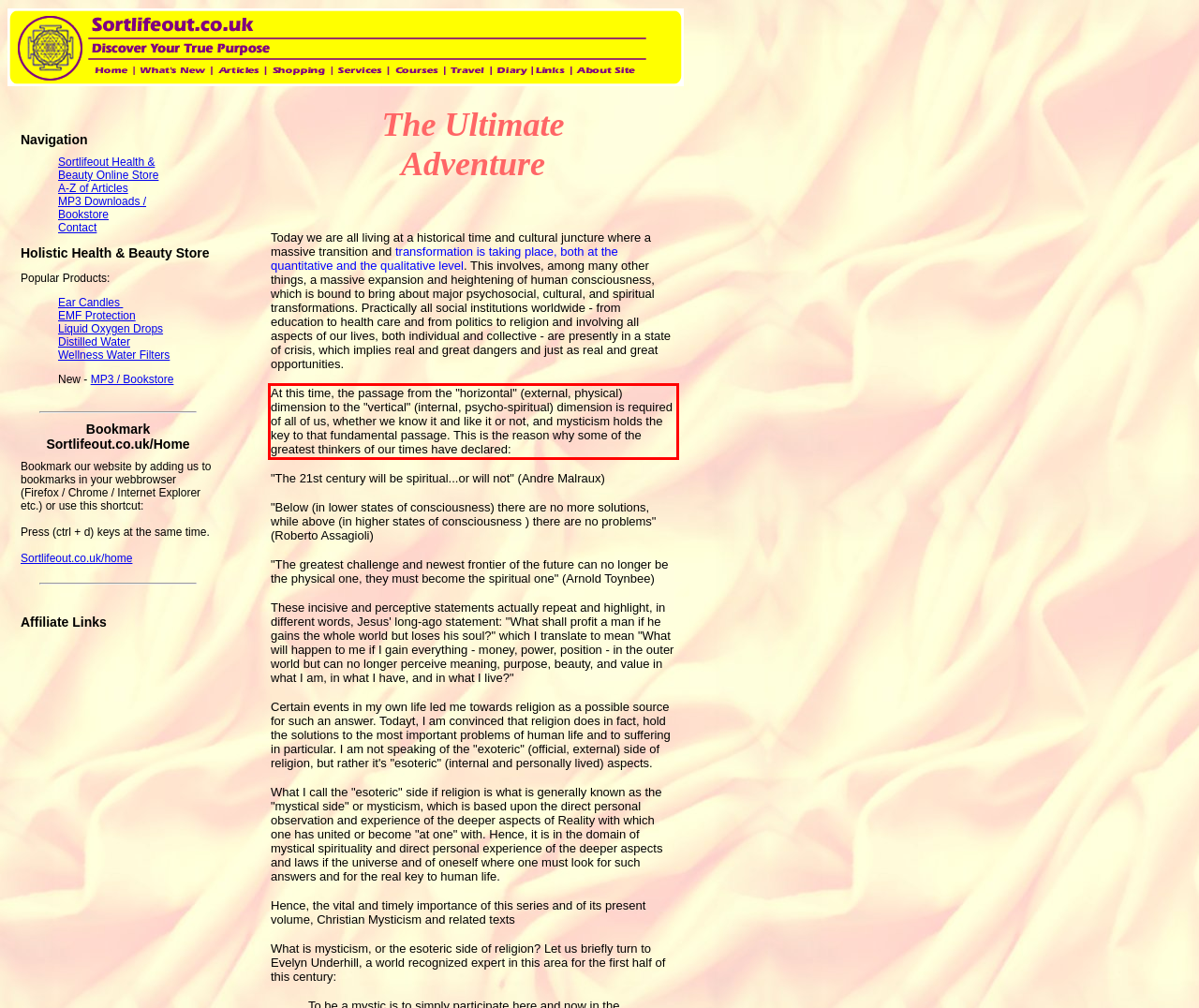Using the provided screenshot of a webpage, recognize and generate the text found within the red rectangle bounding box.

At this time, the passage from the "horizontal" (external, physical) dimension to the "vertical" (internal, psycho-spiritual) dimension is required of all of us, whether we know it and like it or not, and mysticism holds the key to that fundamental passage. This is the reason why some of the greatest thinkers of our times have declared: